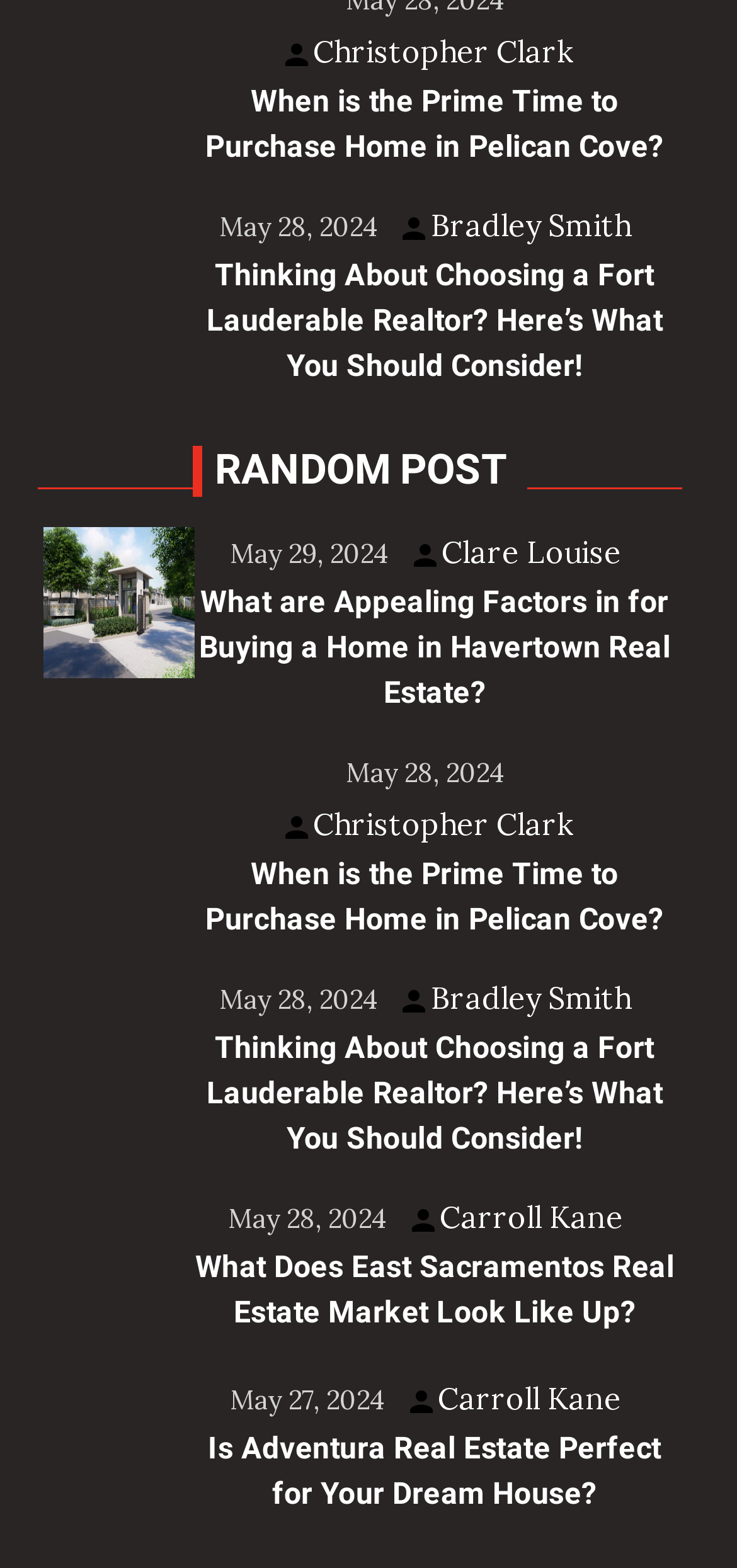Find the bounding box coordinates of the element you need to click on to perform this action: 'Check the date of the post 'Thinking About Choosing a Fort Lauderable Realtor? Here’s What You Should Consider!''. The coordinates should be represented by four float values between 0 and 1, in the format [left, top, right, bottom].

[0.312, 0.339, 0.527, 0.363]